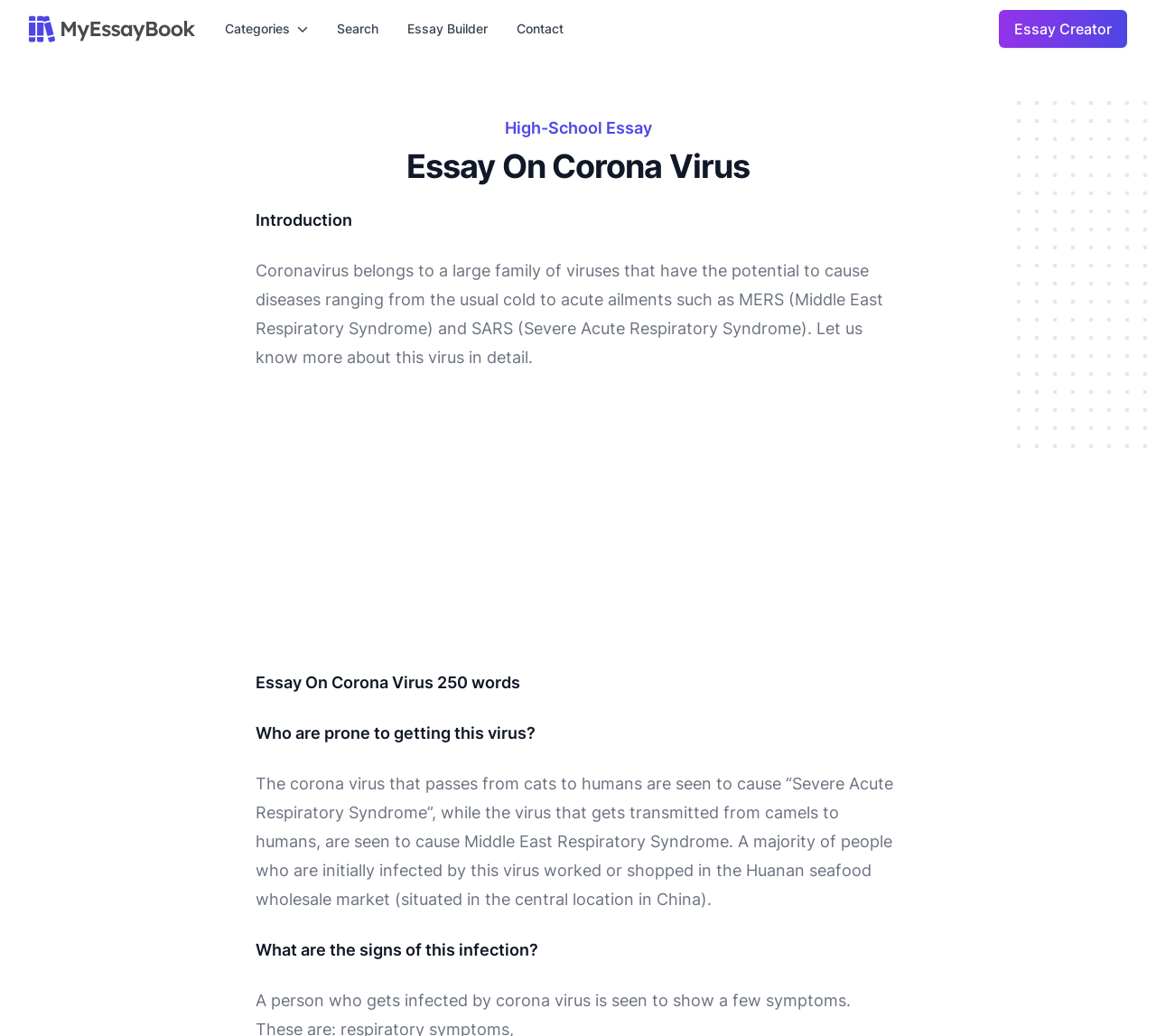What is the purpose of the 'Essay Builder' link?
Using the details shown in the screenshot, provide a comprehensive answer to the question.

The 'Essay Builder' link is likely a tool that helps users build or create an essay, possibly with the assistance of the website's resources or templates.